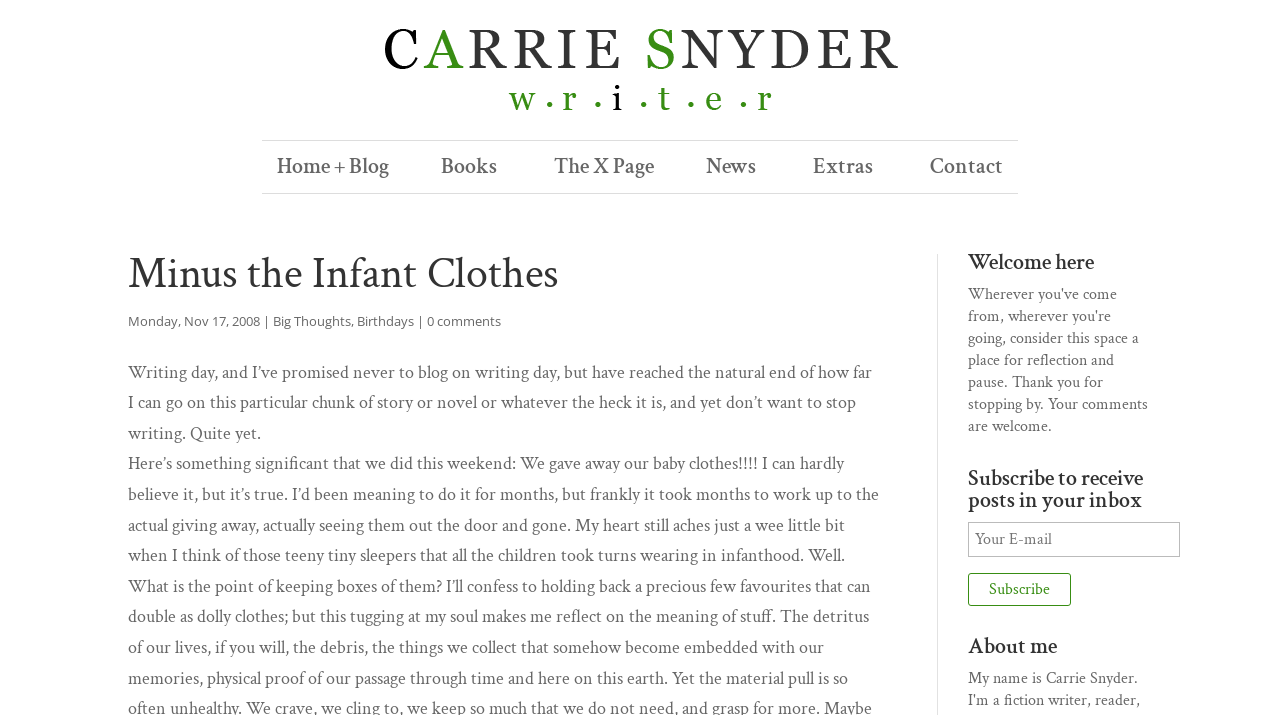What is the purpose of the textbox at the bottom?
Provide an in-depth and detailed explanation in response to the question.

The purpose of the textbox at the bottom is to allow users to subscribe to receive posts in their inbox, as indicated by the heading above the textbox.